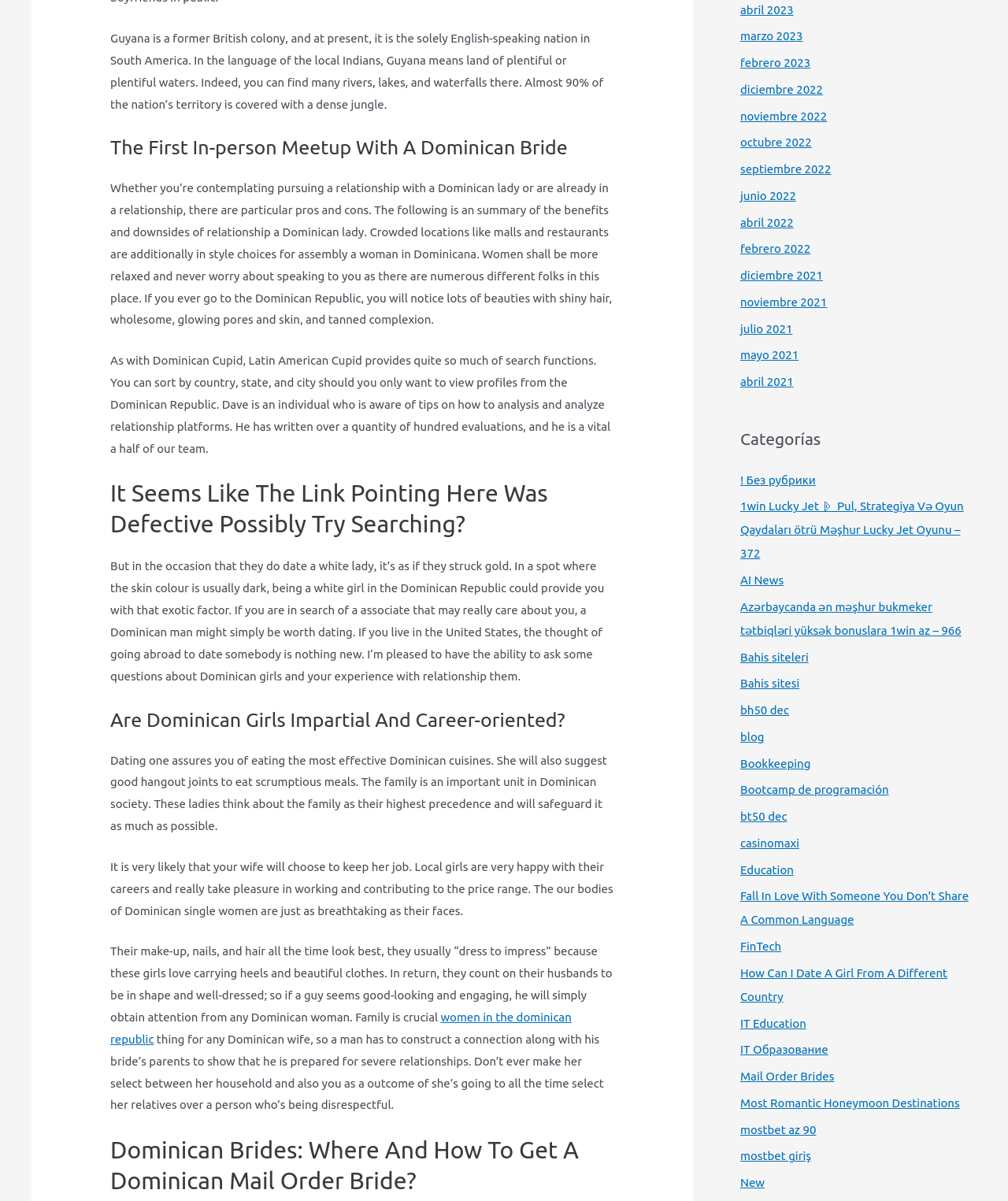With reference to the screenshot, provide a detailed response to the question below:
What is a benefit of dating a Dominican woman?

The webpage mentions that dating a Dominican woman assures you of eating the best Dominican cuisines, suggesting that good cooking is one of the benefits of dating a Dominican woman.